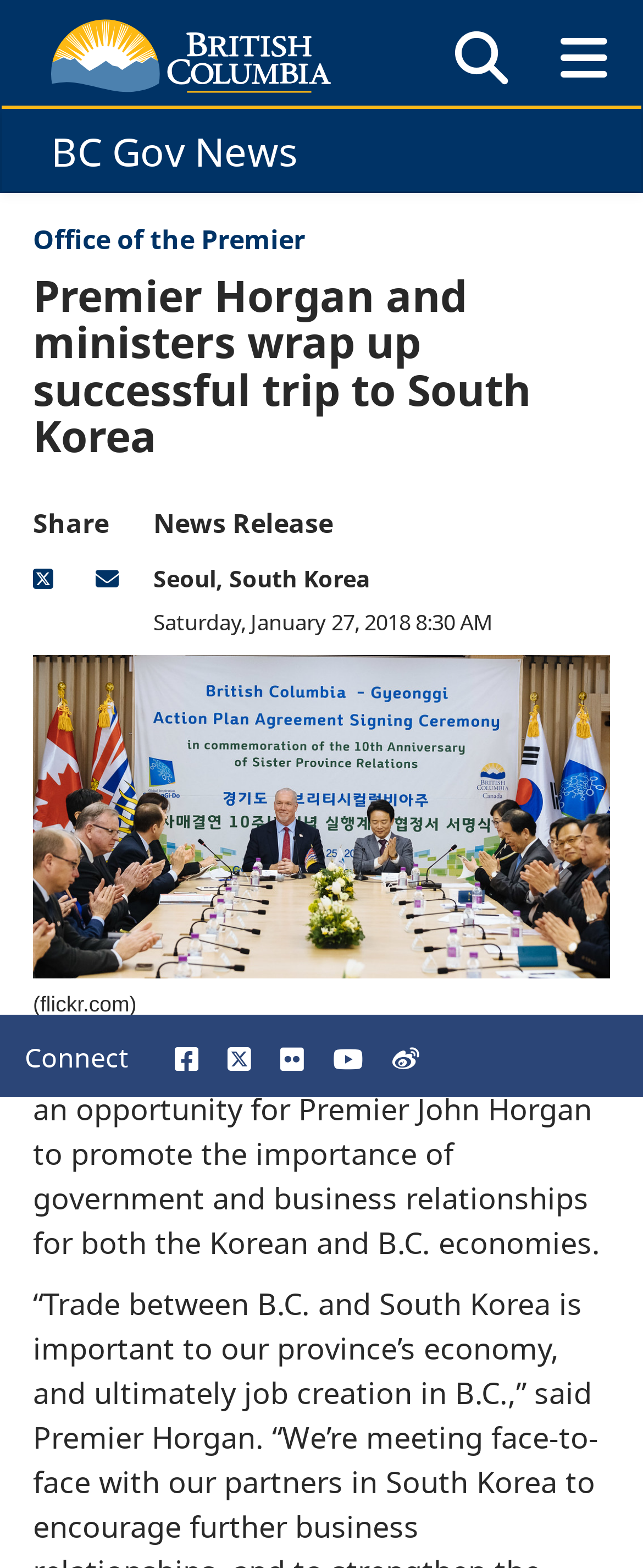Generate the text content of the main heading of the webpage.

BC Gov News